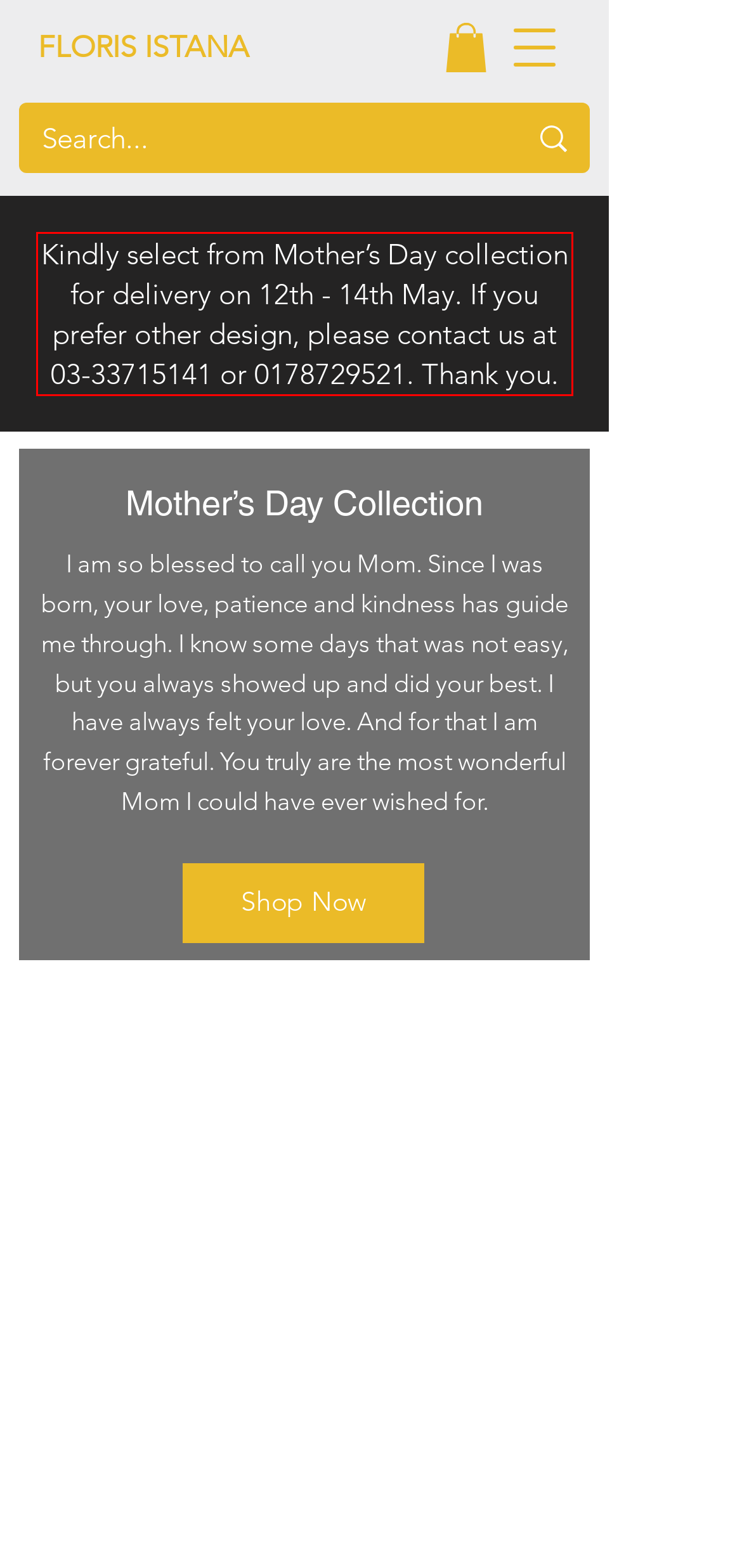Identify and extract the text within the red rectangle in the screenshot of the webpage.

Kindly select from Mother’s Day collection for delivery on 12th - 14th May. If you prefer other design, please contact us at 03-33715141 or 0178729521. Thank you.